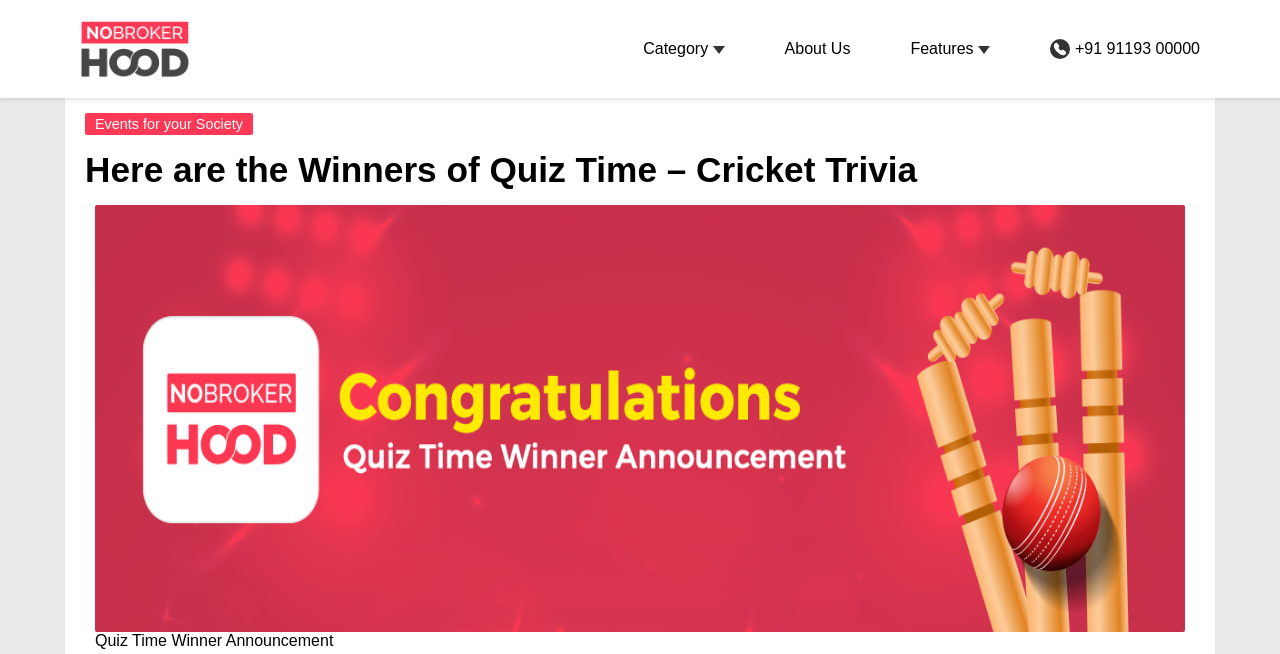Determine the title of the webpage and give its text content.

Here are the Winners of Quiz Time – Cricket Trivia